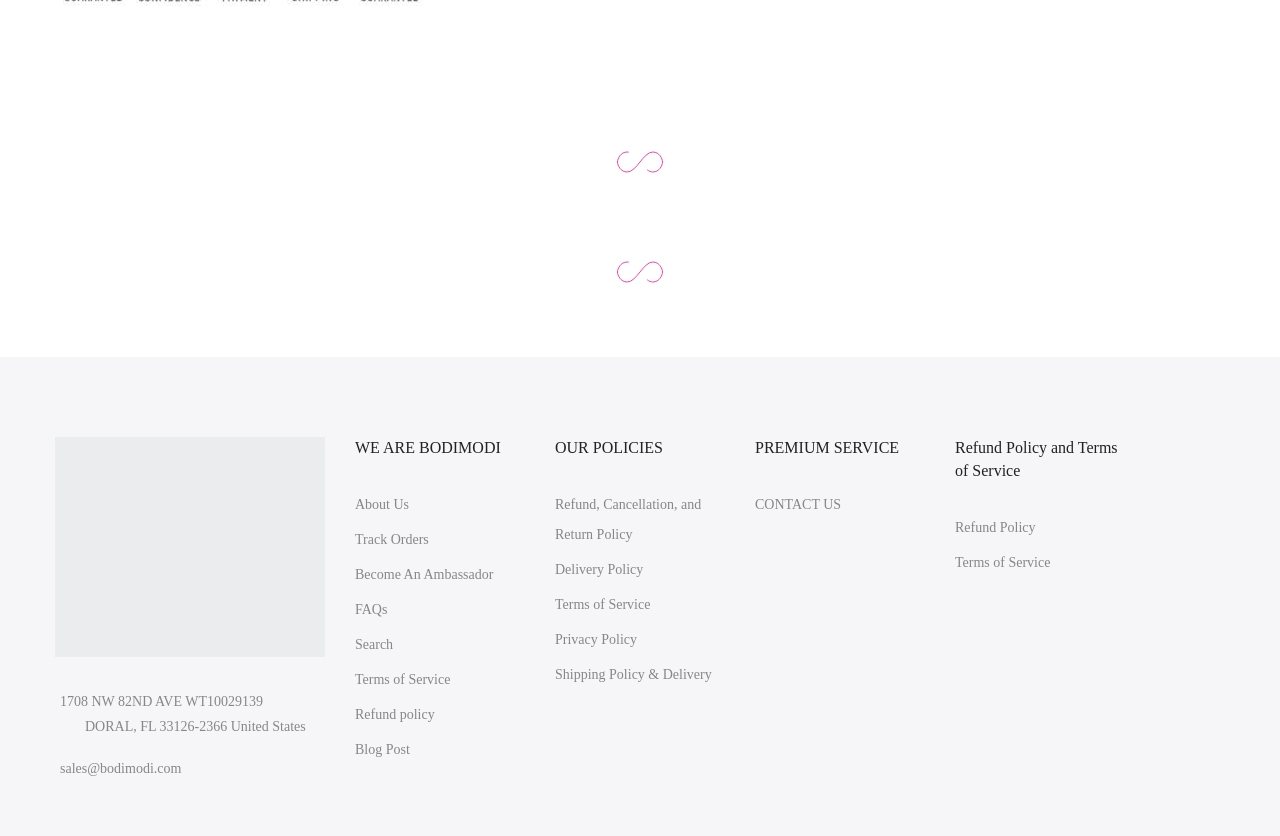What is the email address provided for sales inquiries?
Give a one-word or short-phrase answer derived from the screenshot.

sales@bodimodi.com